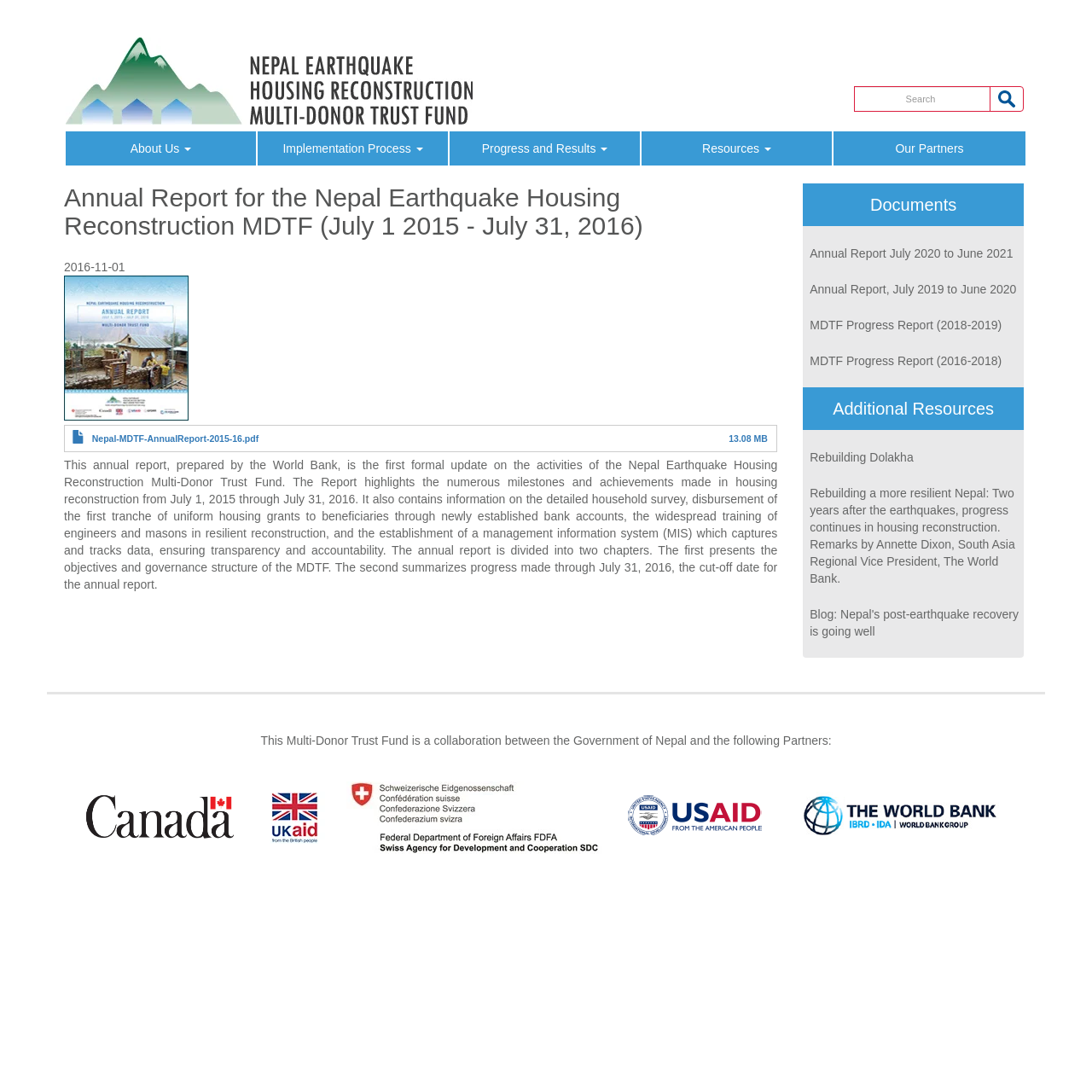Explain the contents of the webpage comprehensively.

The webpage is about the Annual Report for the Nepal Earthquake Housing Reconstruction MDTF (July 1, 2015 - July 31, 2016). At the top, there is a link to skip to the main content. Below that, there is a navigation menu with links to "Home", "About Us", "Implementation Process", "Progress and Results", "Resources", and "Our Partners". 

The main content area is divided into two sections. On the left, there is an article with a heading that matches the title of the webpage. Below the heading, there is a time stamp indicating the publication date of the report, an image related to the report, and a table with a link to download the report in PDF format, along with the file size. 

The article text summarizes the content of the report, highlighting the milestones and achievements made in housing reconstruction from July 1, 2015, to July 31, 2016. The report is divided into two chapters, one presenting the objectives and governance structure of the MDTF, and the other summarizing the progress made through July 31, 2016.

On the right side of the main content area, there is a complementary section with a heading "Documents". Below that, there are several links to other reports and documents, including annual reports for different years and progress reports. 

Further down the page, there is a section with a heading "Additional Resources", which includes links to related articles and blog posts. At the bottom of the page, there is a section with information about the Multi-Donor Trust Fund, including a list of partner organizations, represented by their logos.